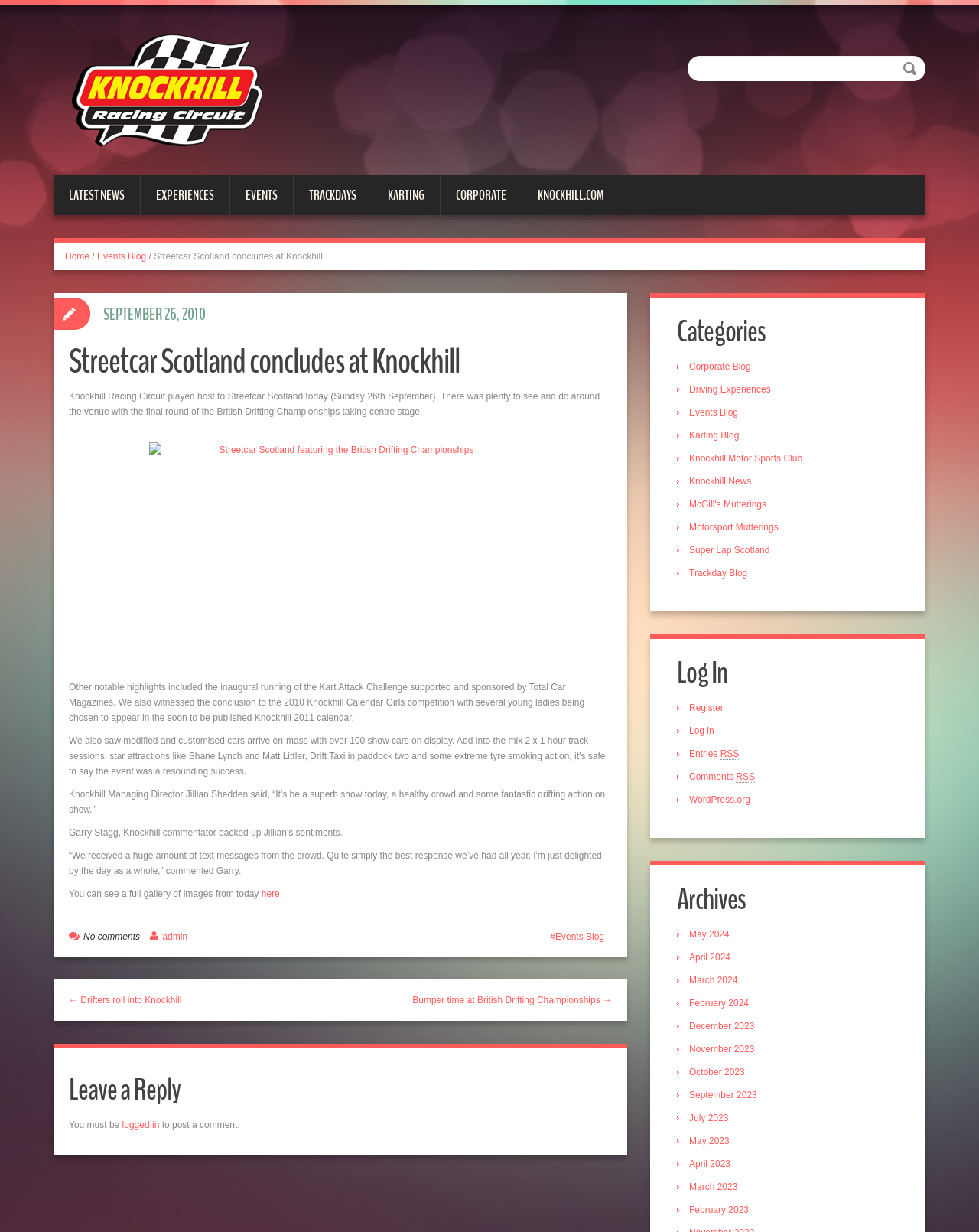Give the bounding box coordinates for the element described as: "Knockhill Motor Sports Club".

[0.704, 0.368, 0.82, 0.376]